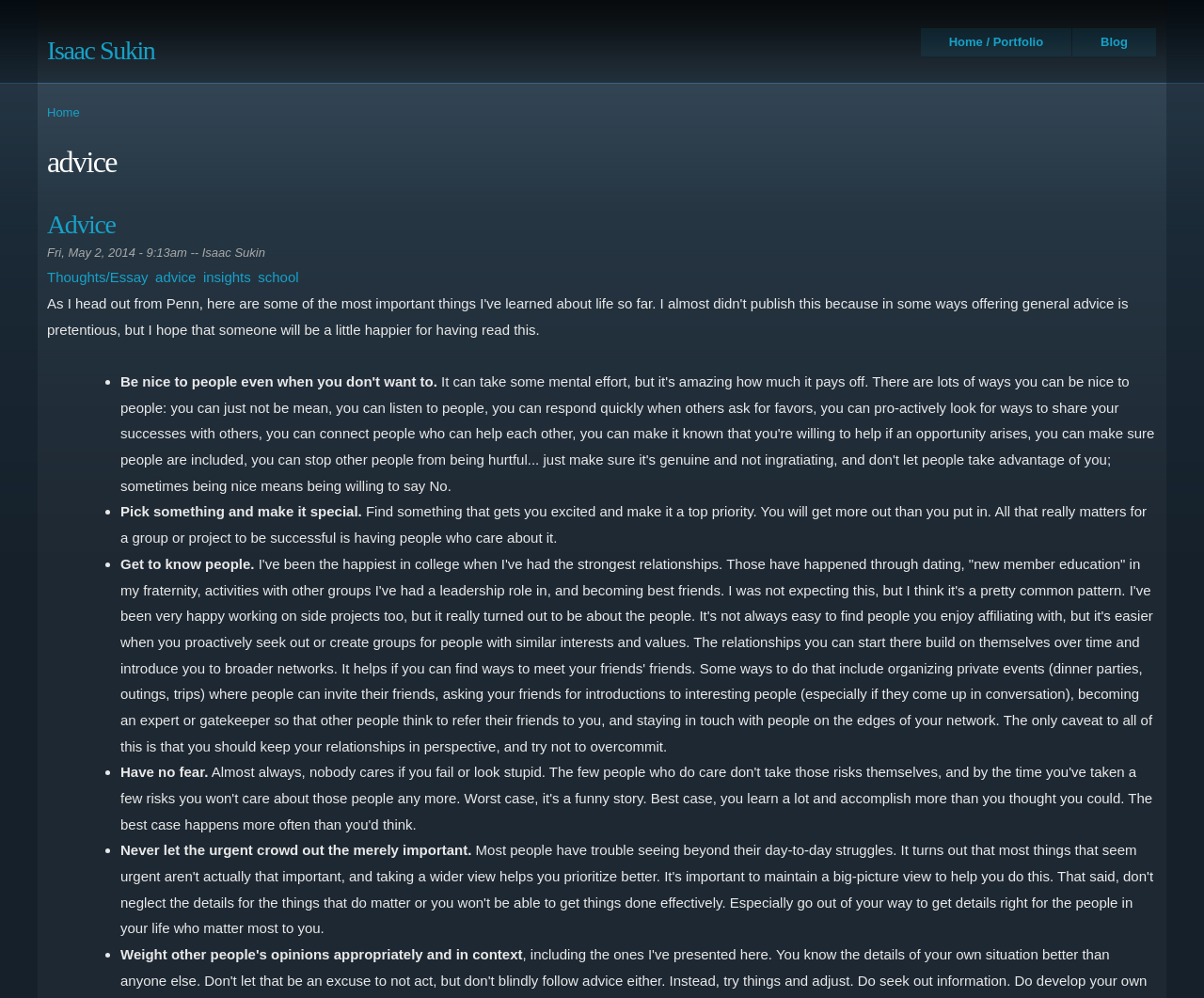Locate the bounding box coordinates for the element described below: "Home / Portfolio". The coordinates must be four float values between 0 and 1, formatted as [left, top, right, bottom].

[0.765, 0.028, 0.89, 0.057]